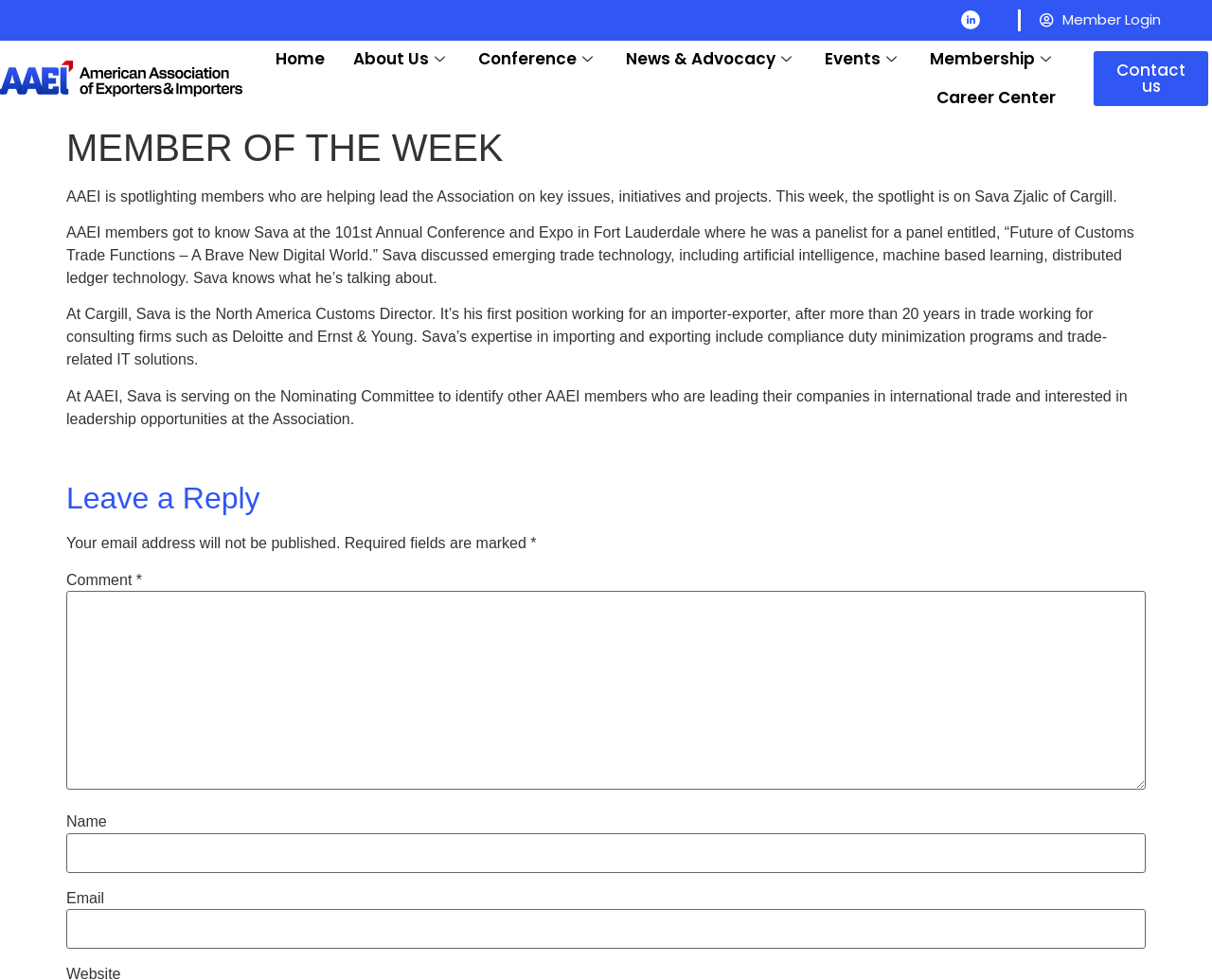Find the bounding box coordinates for the area you need to click to carry out the instruction: "Leave a reply". The coordinates should be four float numbers between 0 and 1, indicated as [left, top, right, bottom].

[0.055, 0.49, 0.945, 0.527]